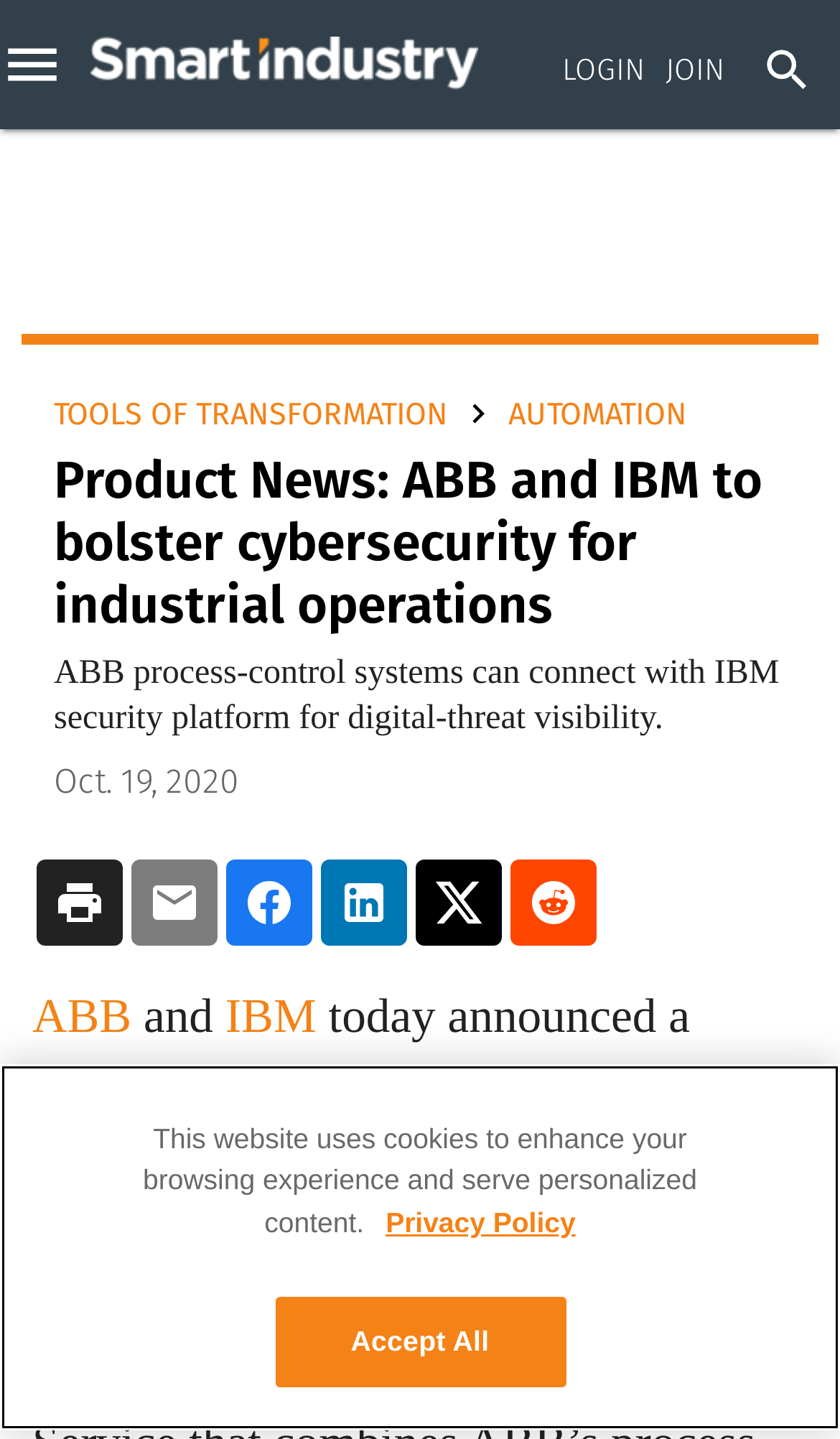Respond to the question below with a single word or phrase:
How many categories are listed in the sidebar?

14